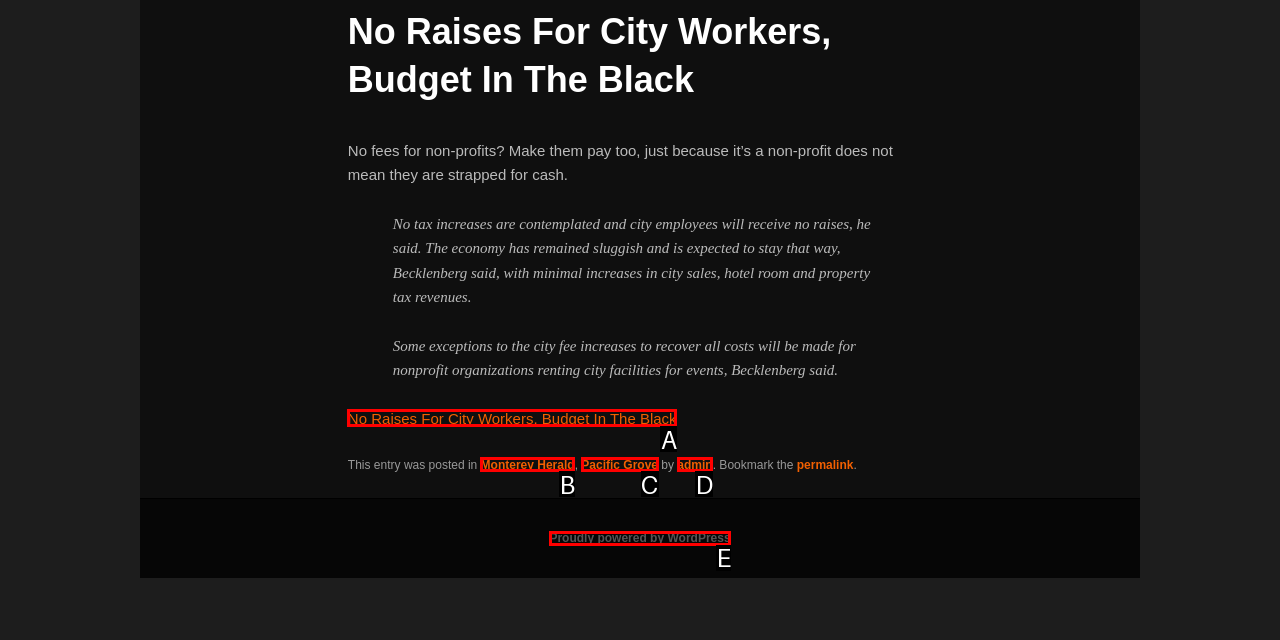Based on the description: Proudly powered by WordPress, identify the matching lettered UI element.
Answer by indicating the letter from the choices.

E